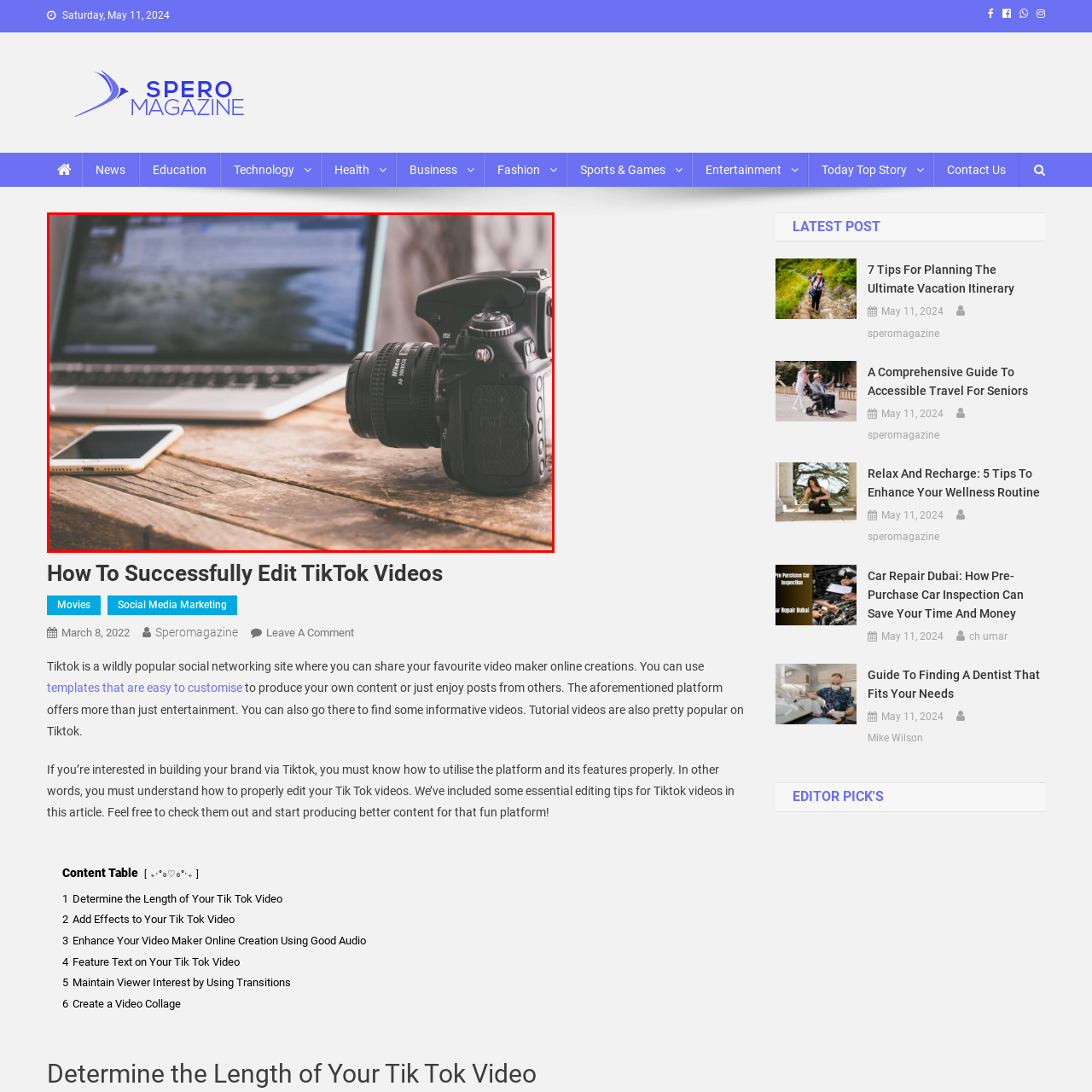Observe the content inside the red rectangle and respond to the question with one word or phrase: 
What is on the laptop screen?

Workspace or editing software